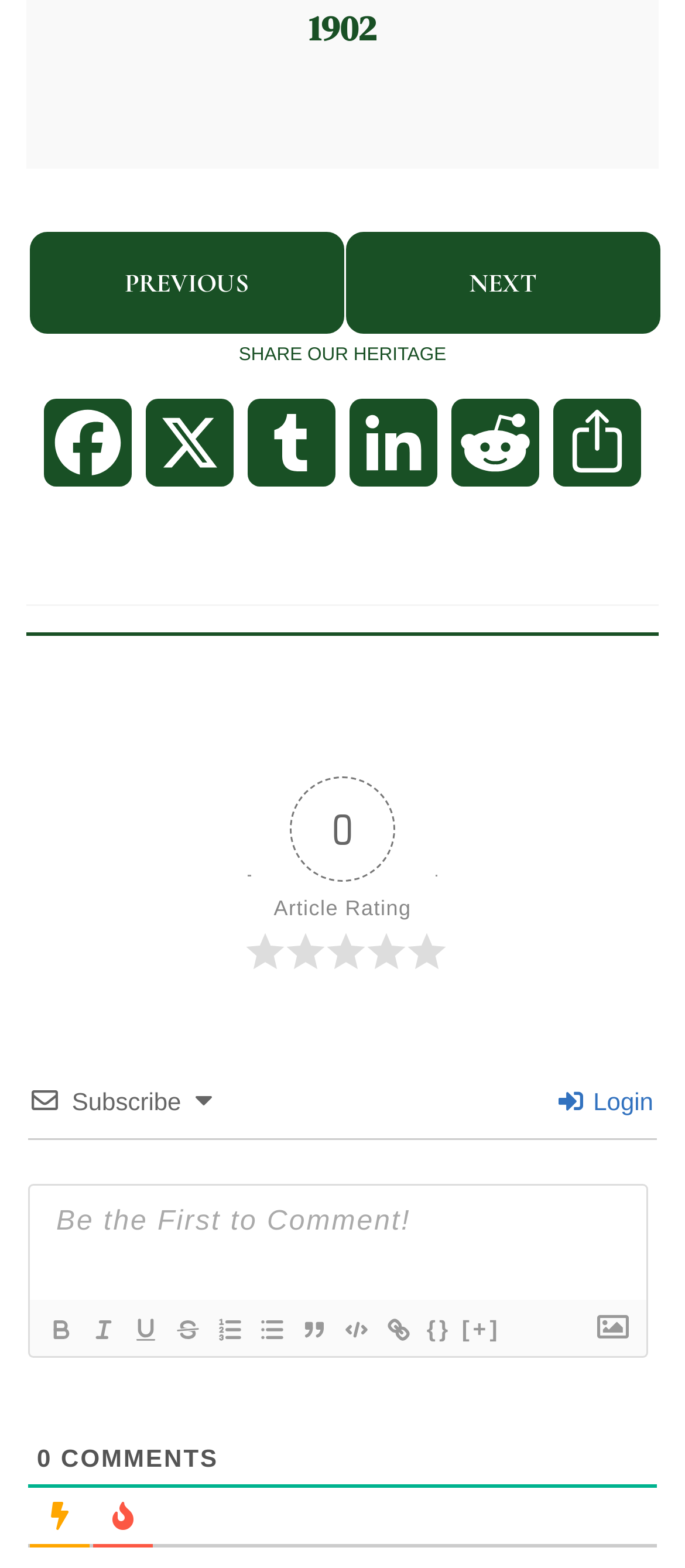Show the bounding box coordinates for the HTML element described as: "parent_node: {} title="Code Block"".

[0.487, 0.835, 0.549, 0.861]